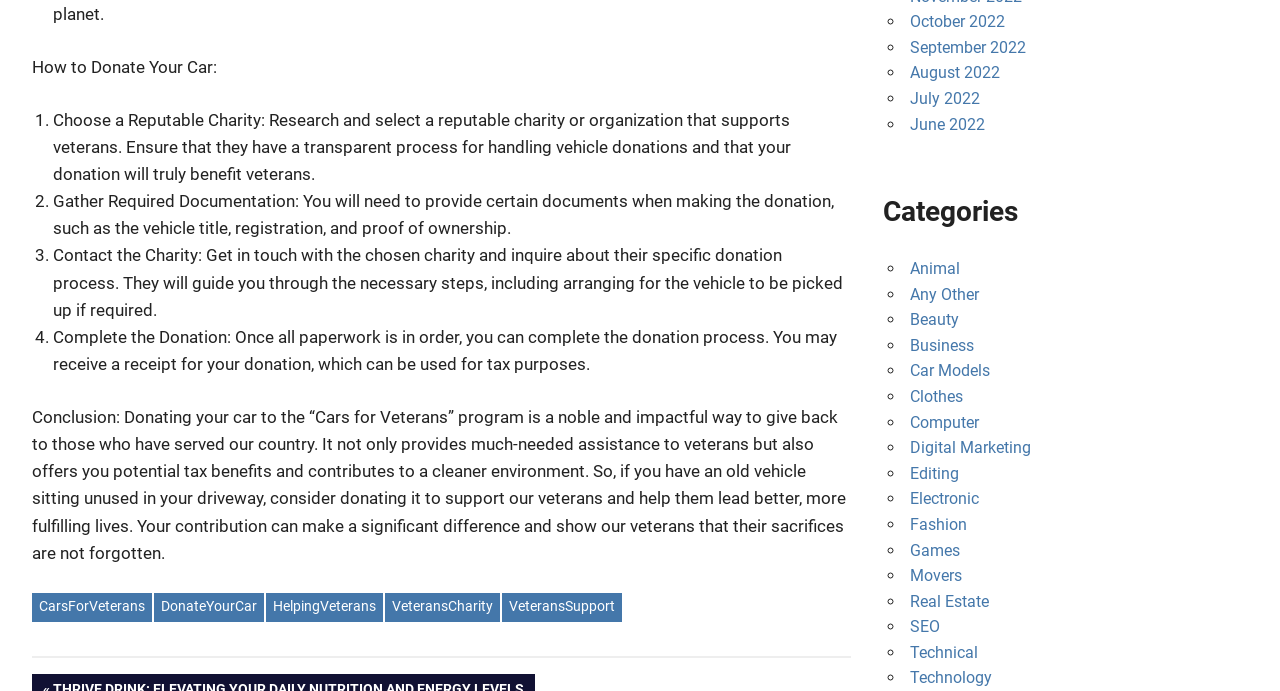Locate the bounding box coordinates of the element to click to perform the following action: 'Visit 'Real Estate''. The coordinates should be given as four float values between 0 and 1, in the form of [left, top, right, bottom].

[0.711, 0.856, 0.773, 0.884]